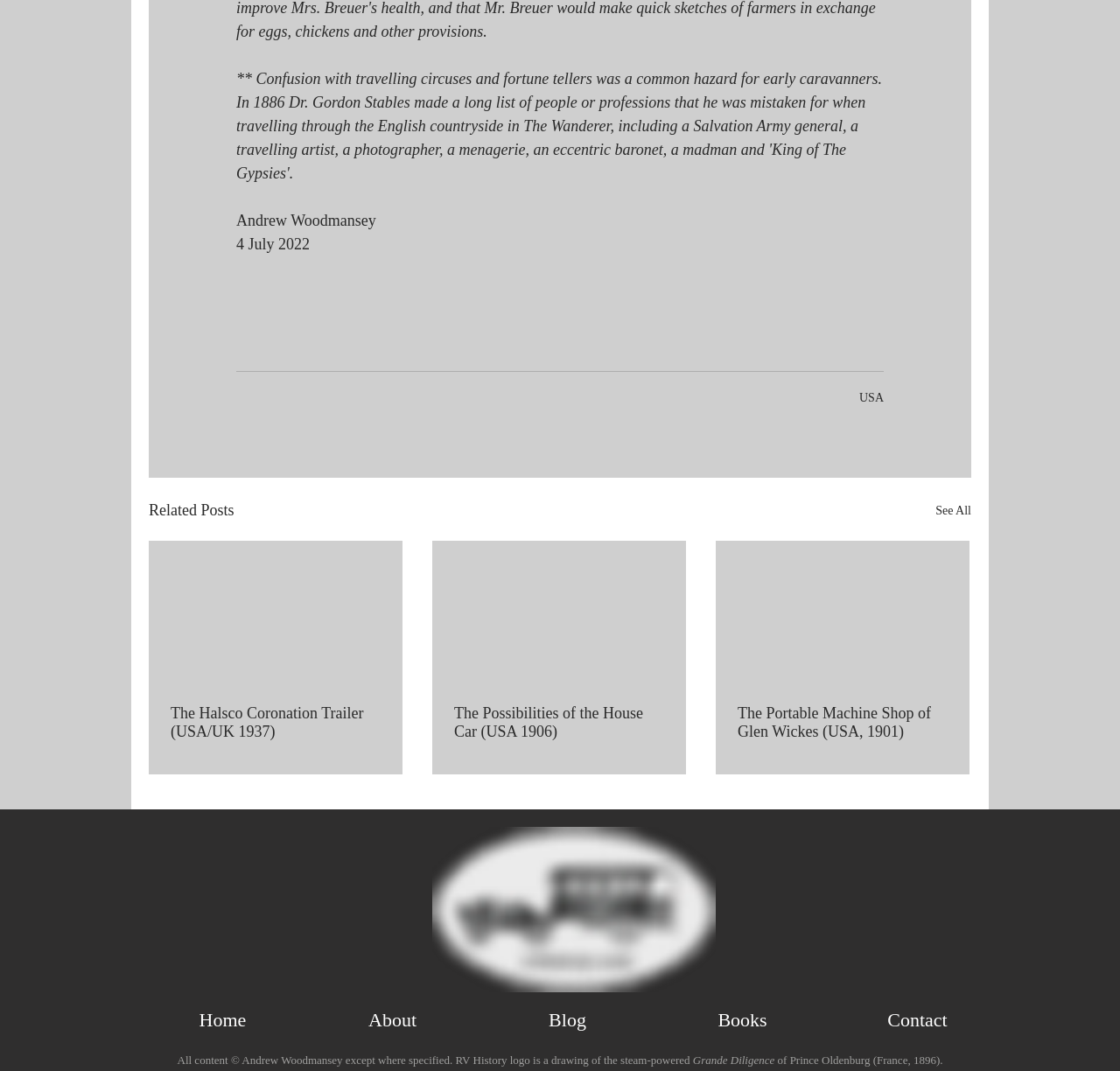Identify the bounding box coordinates necessary to click and complete the given instruction: "Click on the 'See All' link".

[0.835, 0.464, 0.867, 0.488]